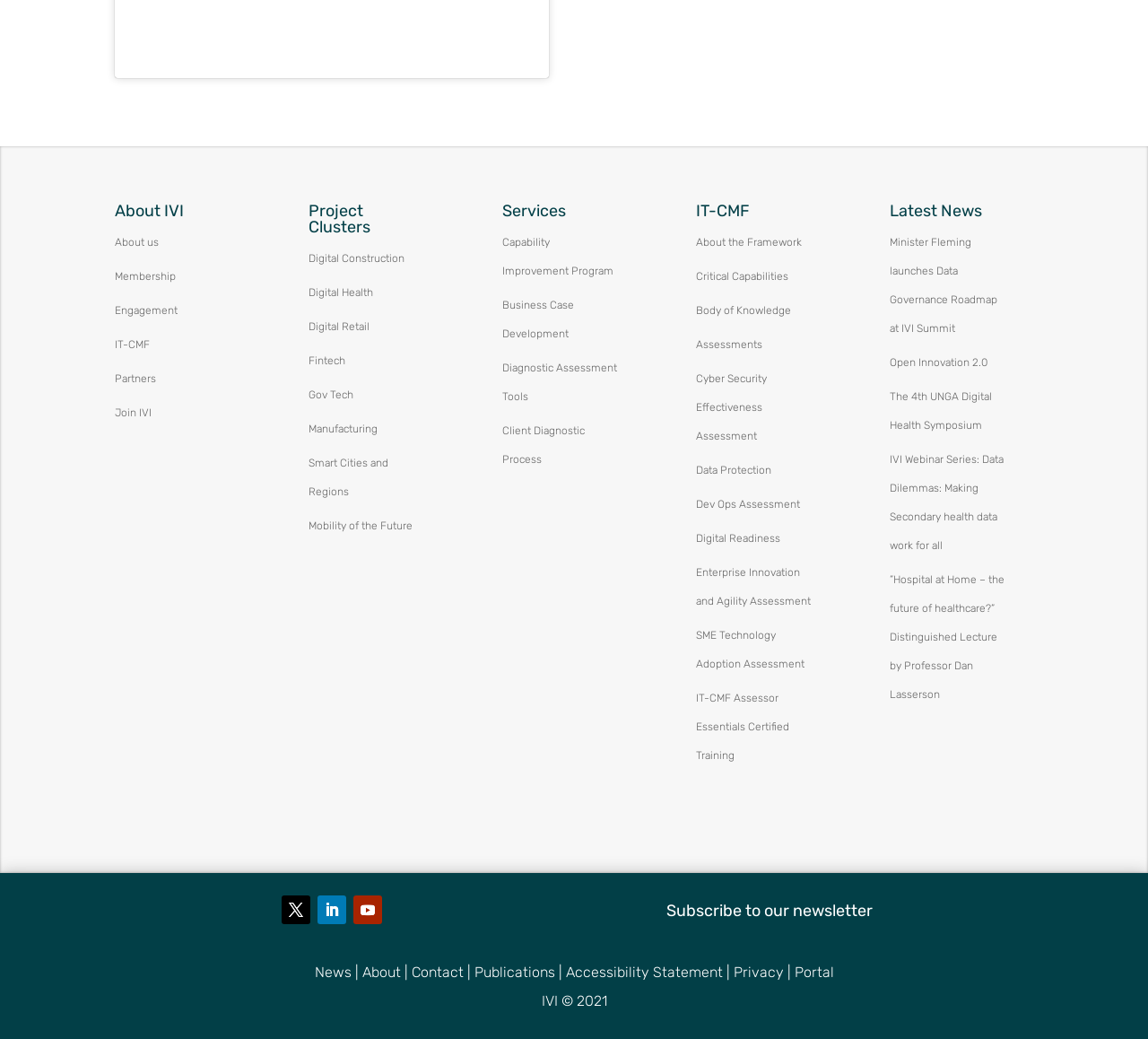Locate the bounding box coordinates of the clickable region to complete the following instruction: "Read the latest news about Minister Fleming launches Data Governance Roadmap at IVI Summit."

[0.775, 0.227, 0.869, 0.322]